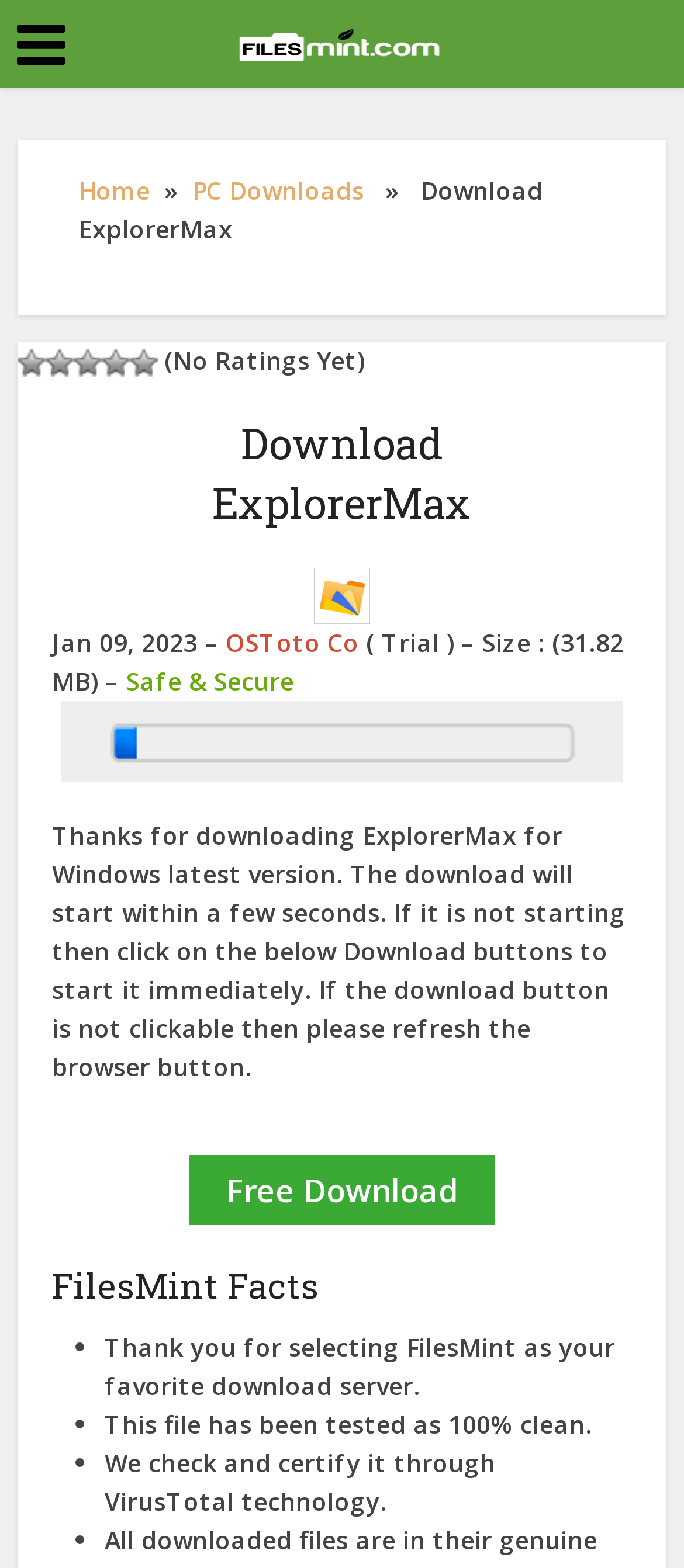Please provide a comprehensive response to the question below by analyzing the image: 
What is the status of the ExplorerMax download?

I found the status of the download by looking at the text 'Safe & Secure' near the top of the page, which indicates that the ExplorerMax download is safe and secure.